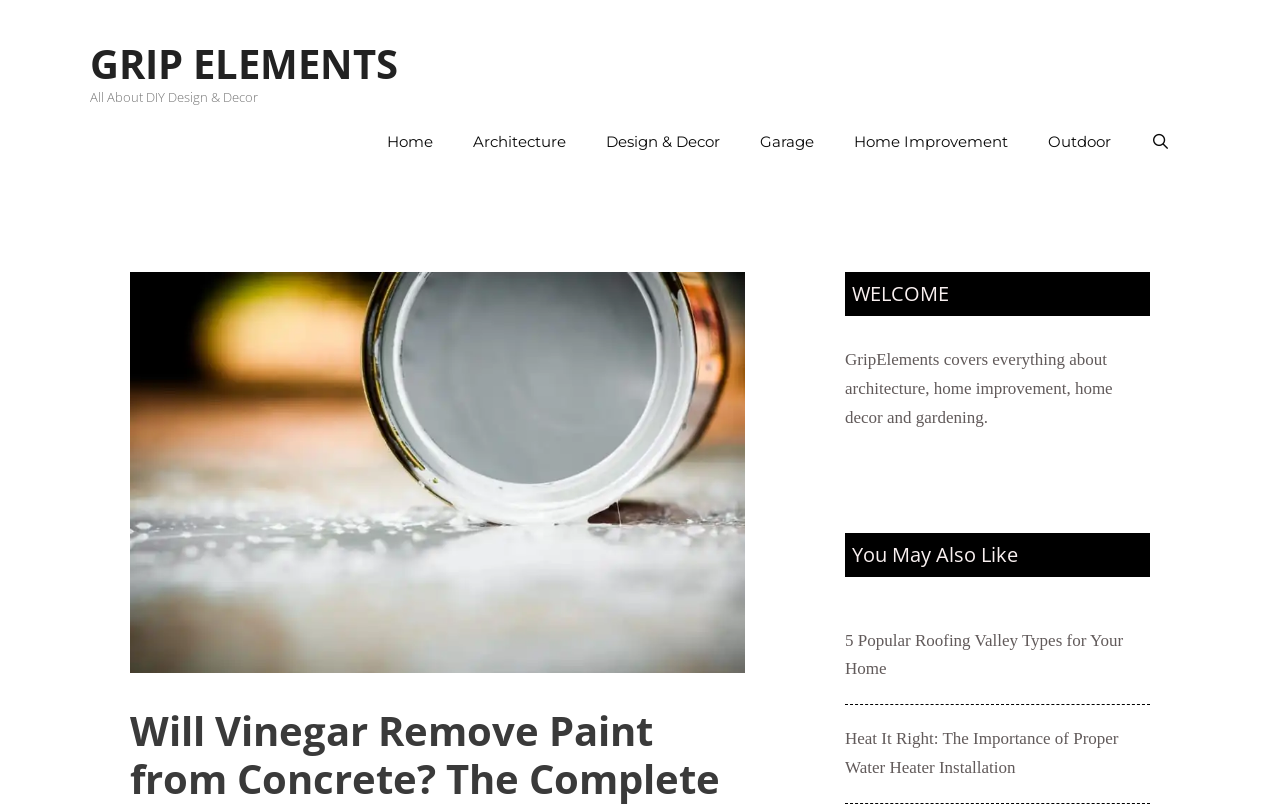Generate the text content of the main headline of the webpage.

Will Vinegar Remove Paint from Concrete? The Complete Explanation and Why Some People Use It